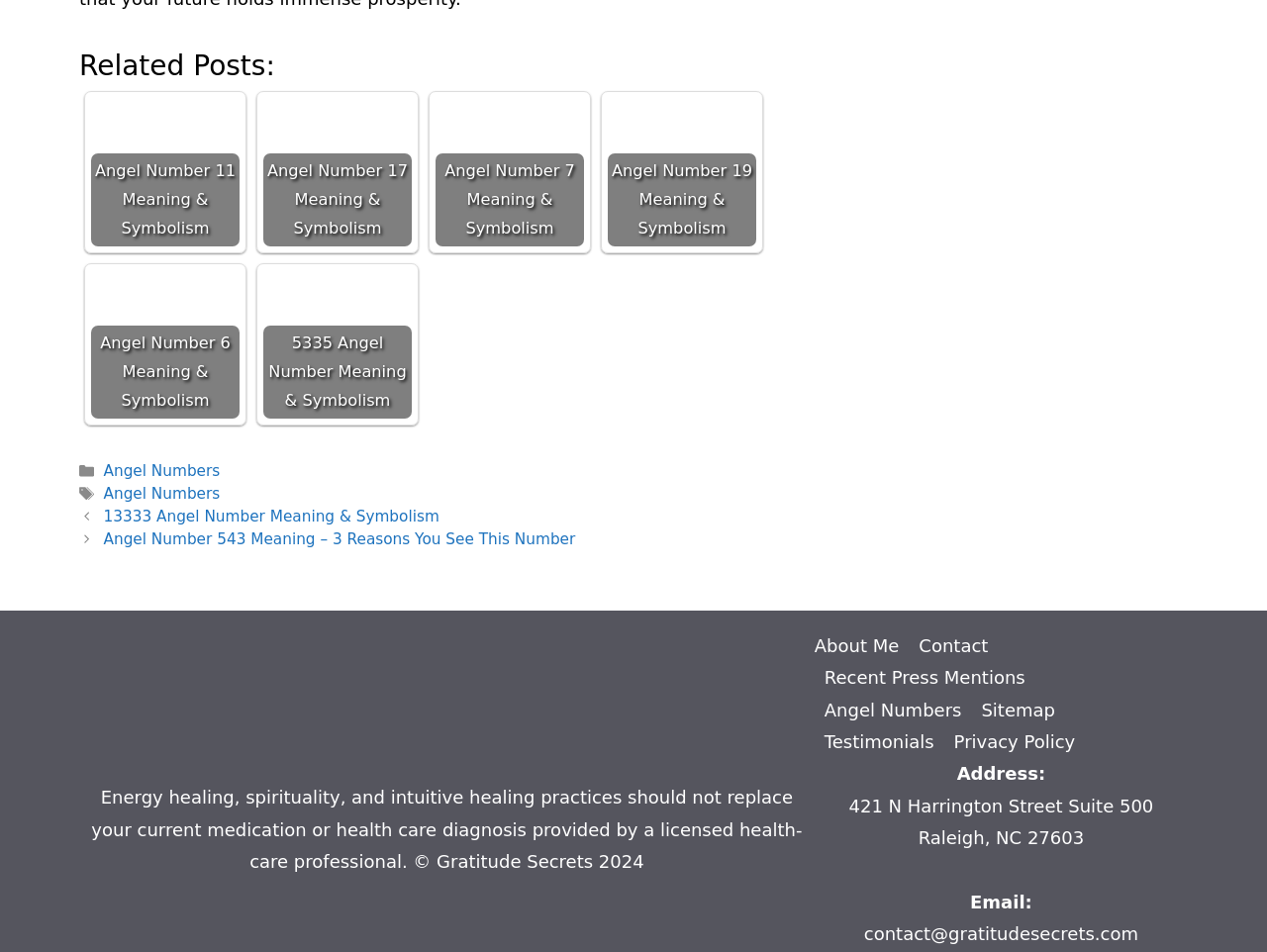Pinpoint the bounding box coordinates for the area that should be clicked to perform the following instruction: "Click on 'Angel Number 11 Meaning & Symbolism'".

[0.072, 0.102, 0.189, 0.258]